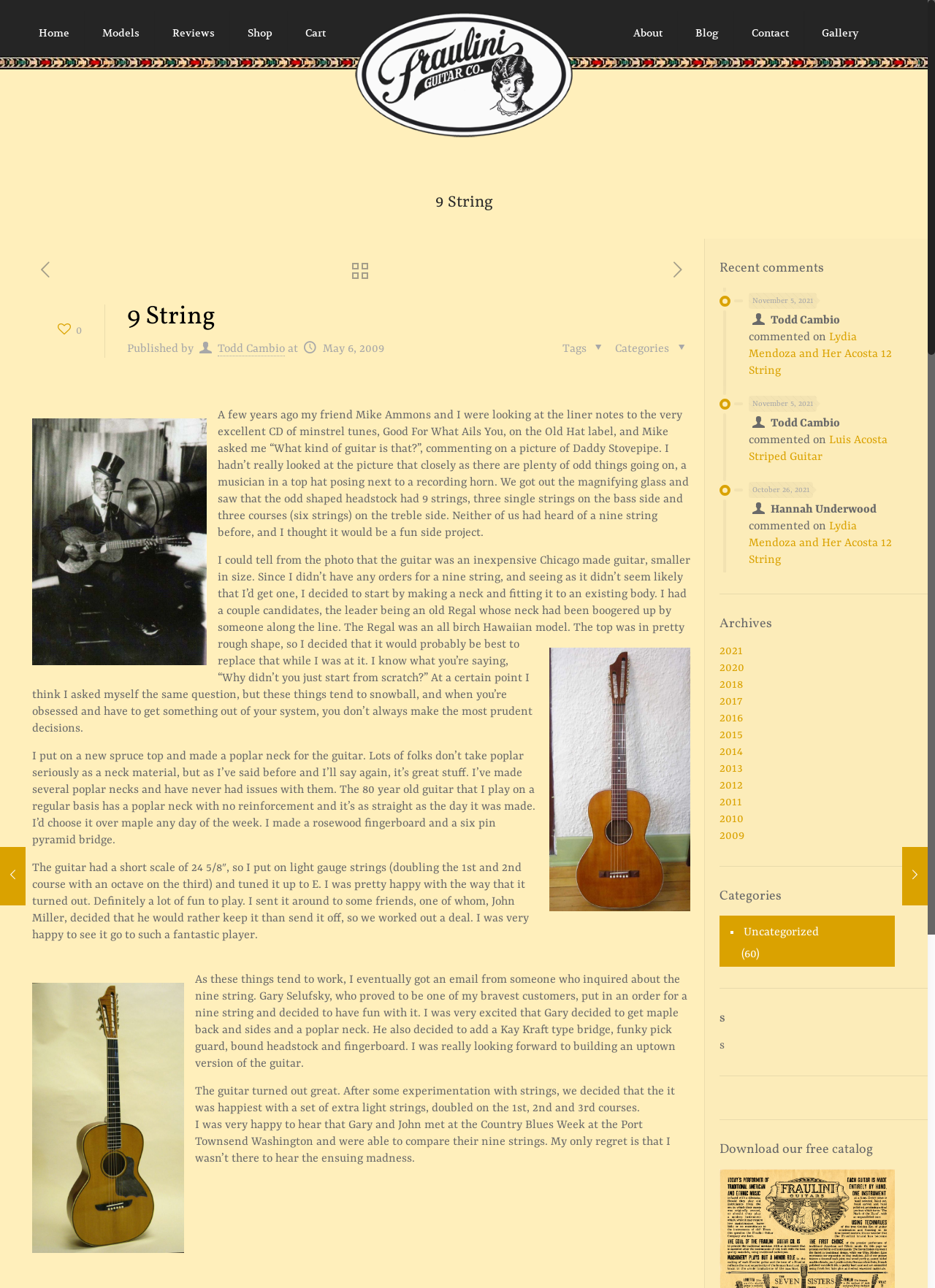Who is the author of the blog post? From the image, respond with a single word or brief phrase.

Todd Cambio